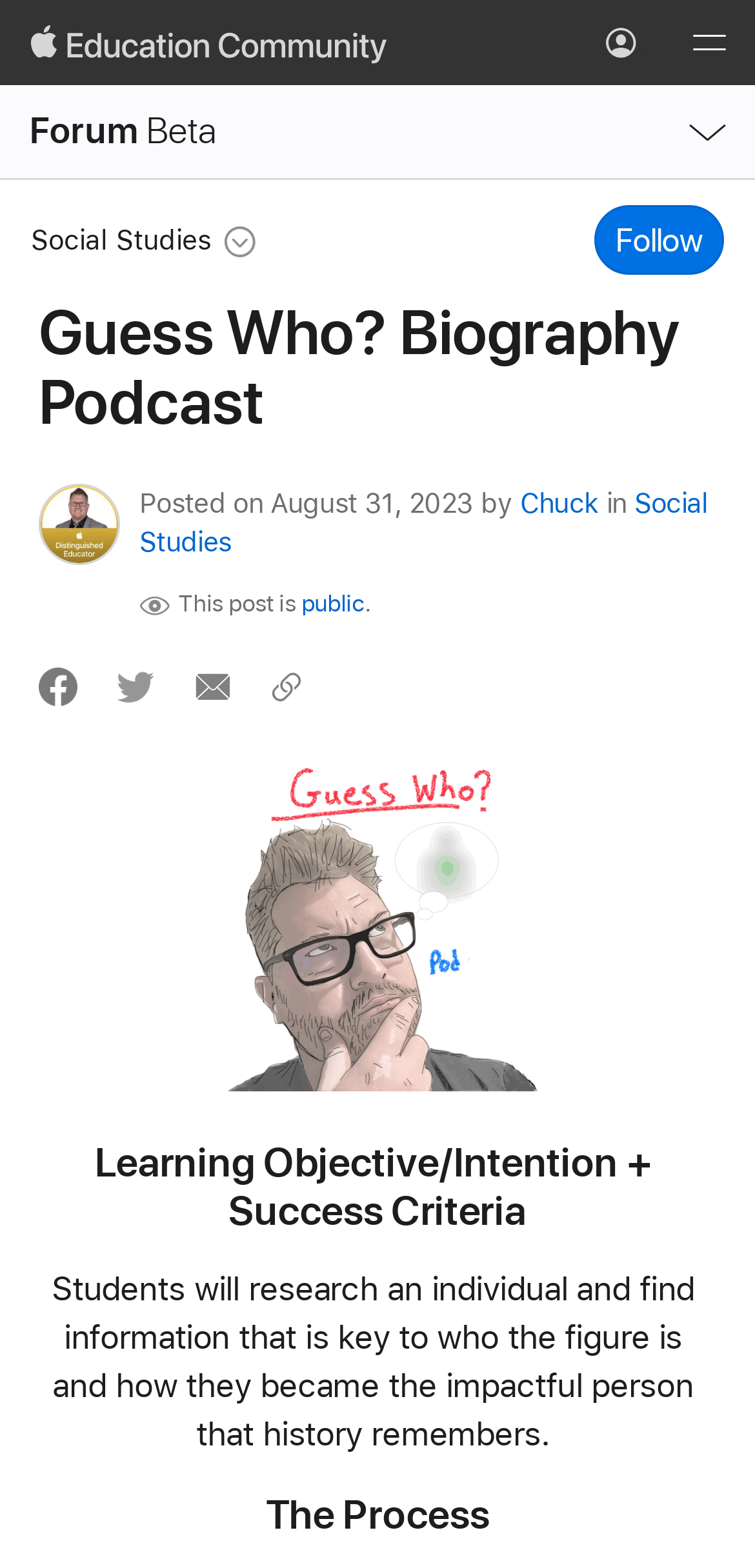Locate the bounding box coordinates of the element you need to click to accomplish the task described by this instruction: "View the user profile of Chuck".

[0.051, 0.309, 0.159, 0.396]